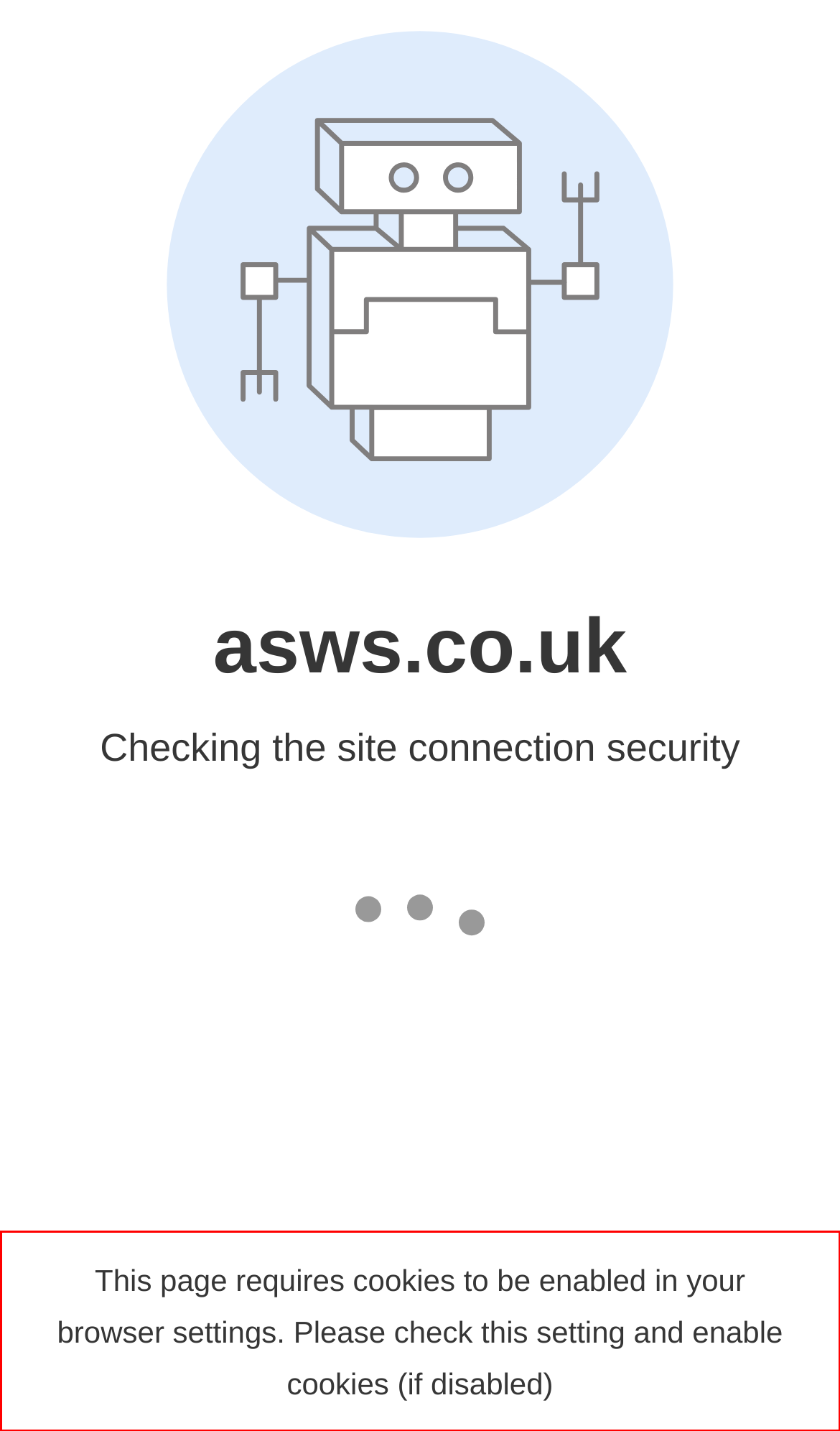From the screenshot of the webpage, locate the red bounding box and extract the text contained within that area.

This page requires cookies to be enabled in your browser settings. Please check this setting and enable cookies (if disabled)